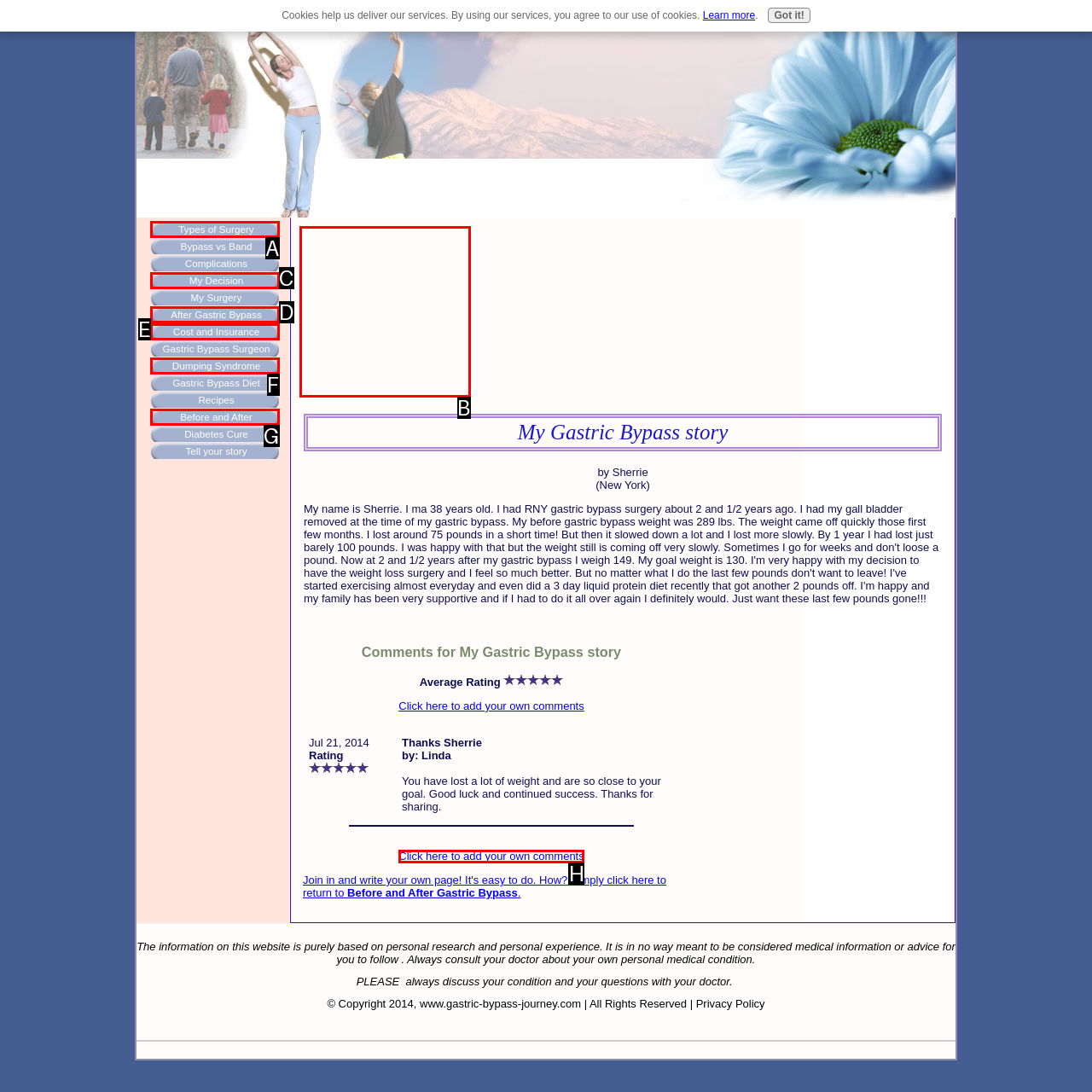Choose the option that best matches the element: Dumping Syndrome
Respond with the letter of the correct option.

F